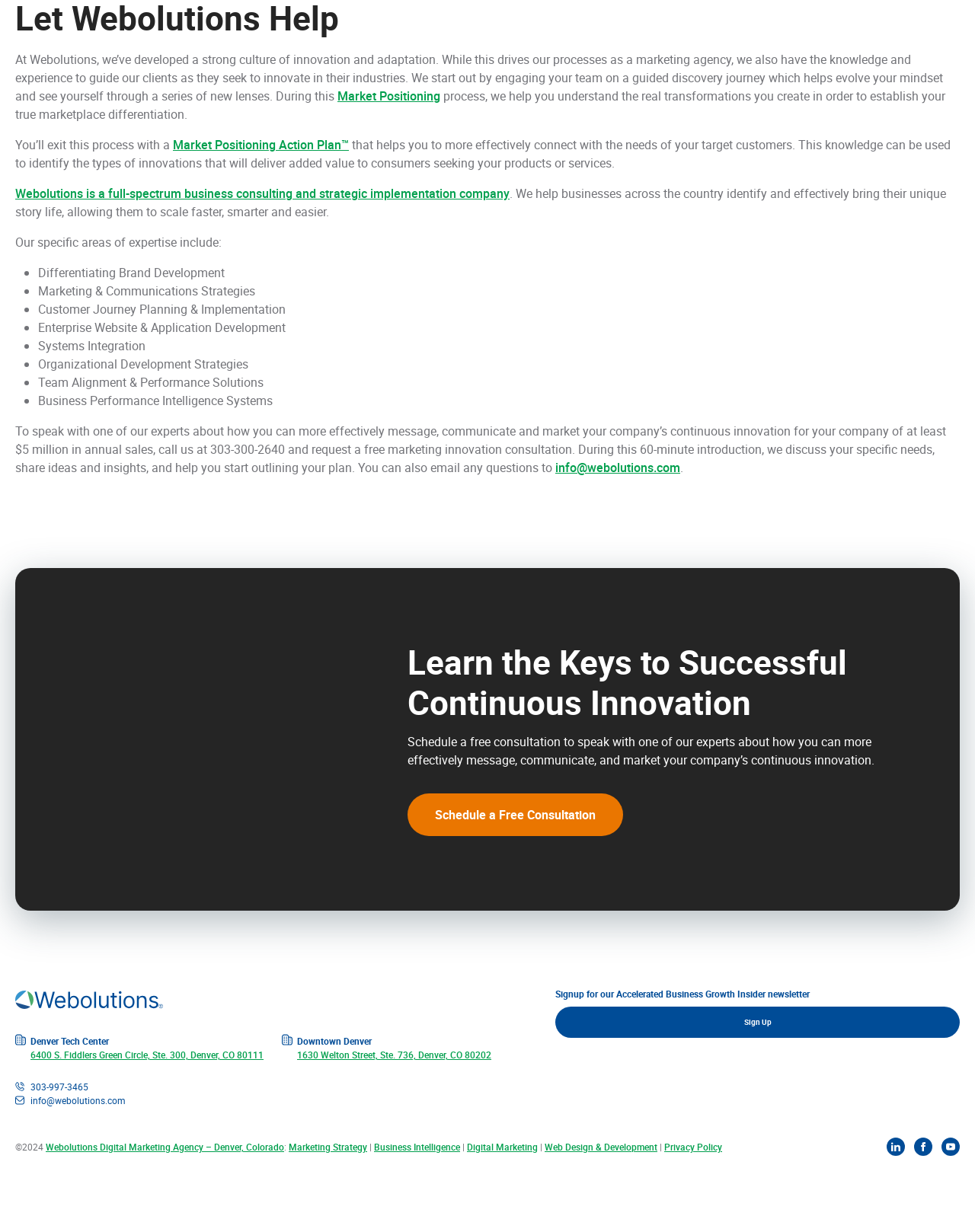What is the name of the newsletter offered by Webolutions?
Offer a detailed and exhaustive answer to the question.

Webolutions offers a newsletter called the Accelerated Business Growth Insider, which provides insights and information on business growth and innovation.